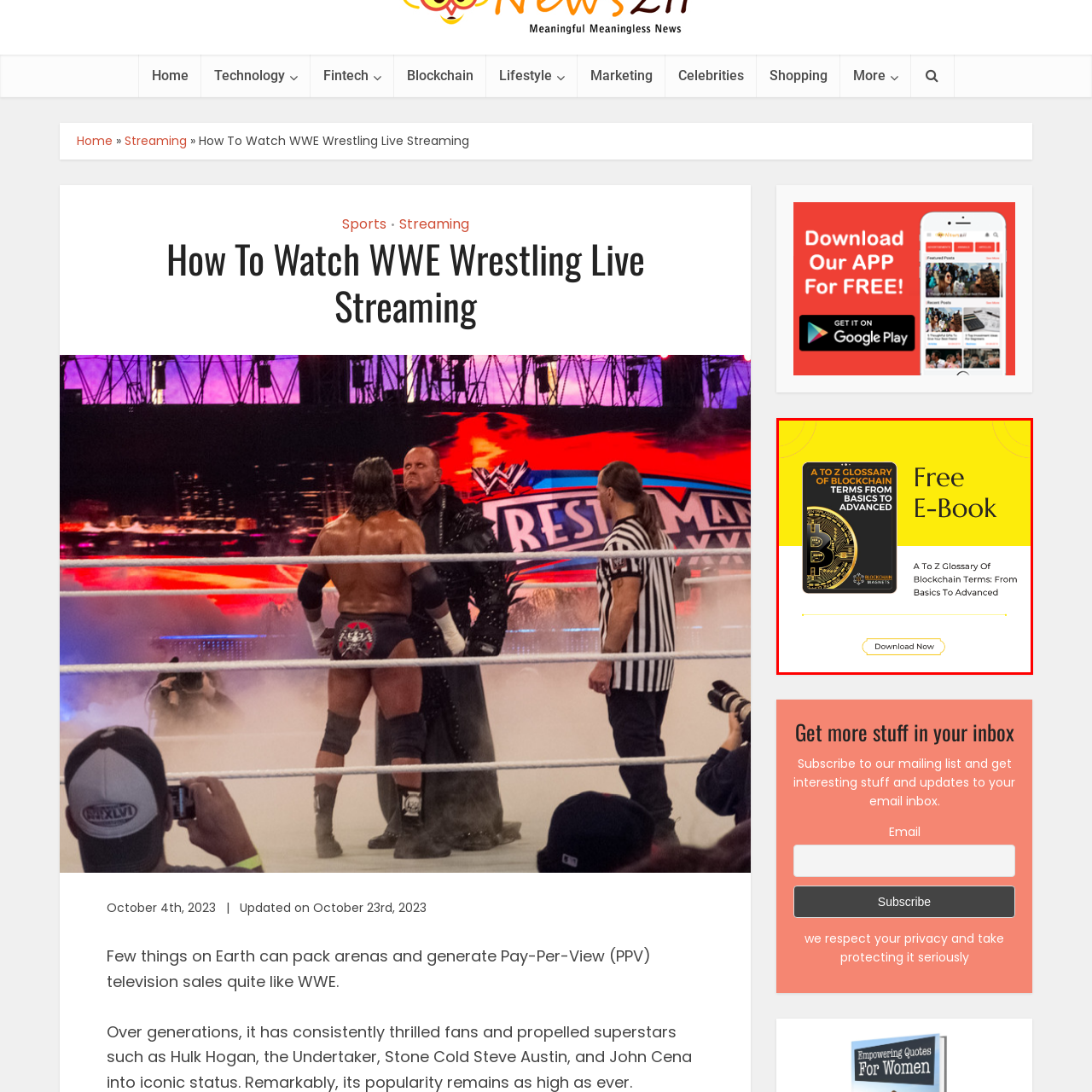Focus on the image marked by the red bounding box and offer an in-depth answer to the subsequent question based on the visual content: What is the shape of the Bitcoin symbol?

The caption describes the Bitcoin symbol as a stylized golden Bitcoin, implying that it is a customized or artistic representation of the Bitcoin logo, rather than a plain or standard one.